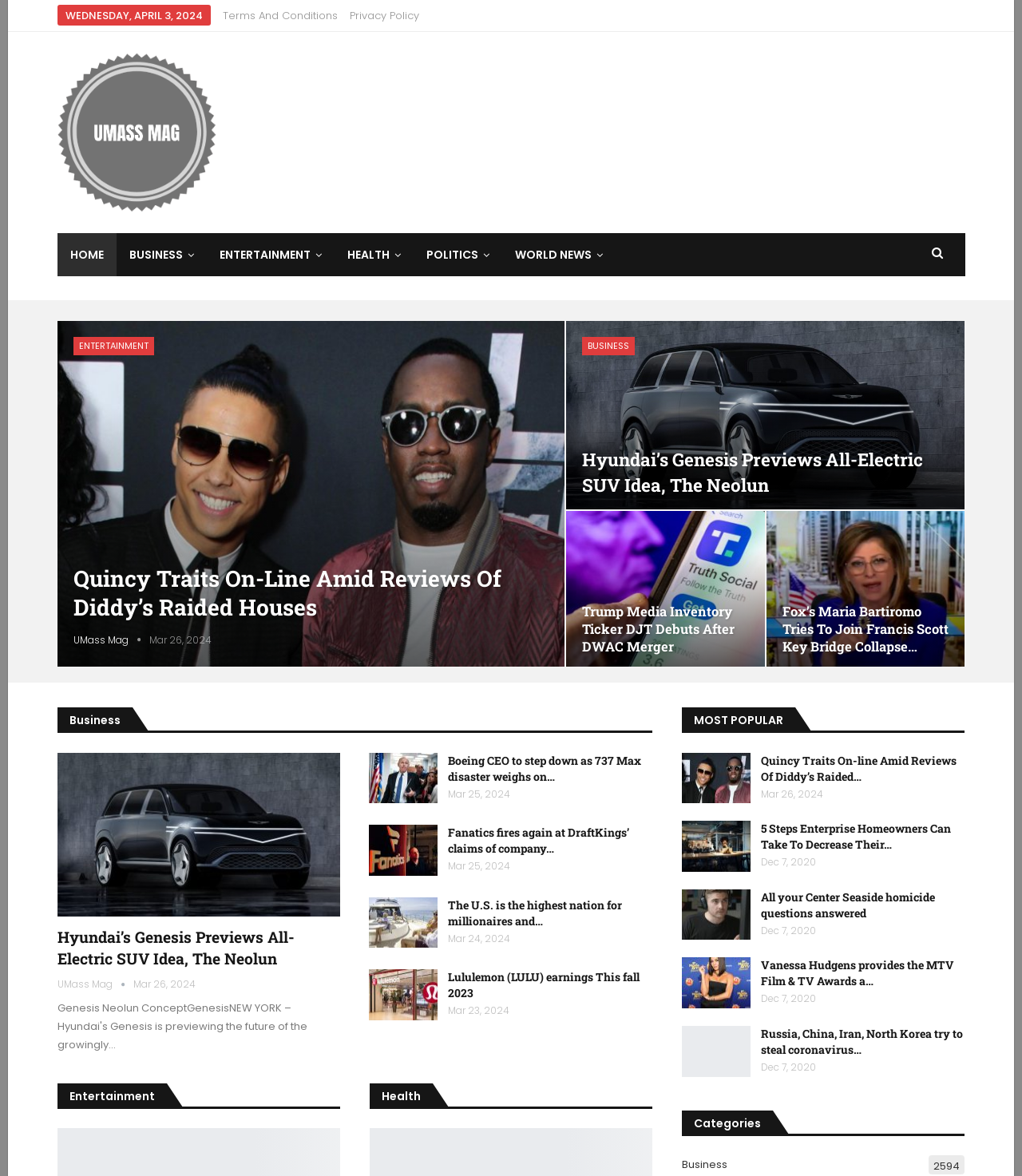Locate the bounding box coordinates of the area you need to click to fulfill this instruction: 'Read the article 'Quincy Traits On-line Amid Reviews Of Diddy’s Raided Houses''. The coordinates must be in the form of four float numbers ranging from 0 to 1: [left, top, right, bottom].

[0.054, 0.272, 0.554, 0.568]